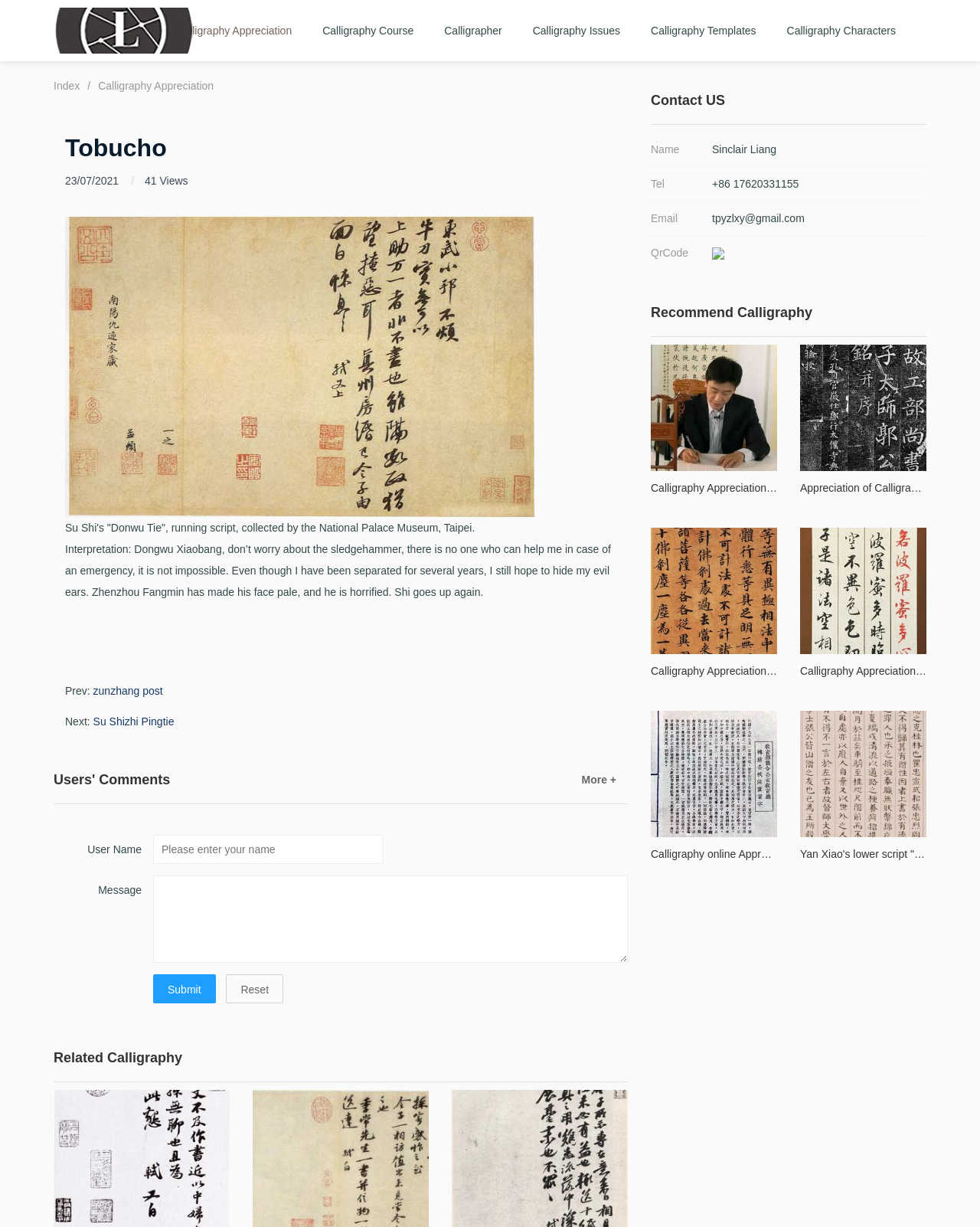Please identify the bounding box coordinates of the element I need to click to follow this instruction: "View Calligraphy Templates".

[0.649, 0.006, 0.787, 0.044]